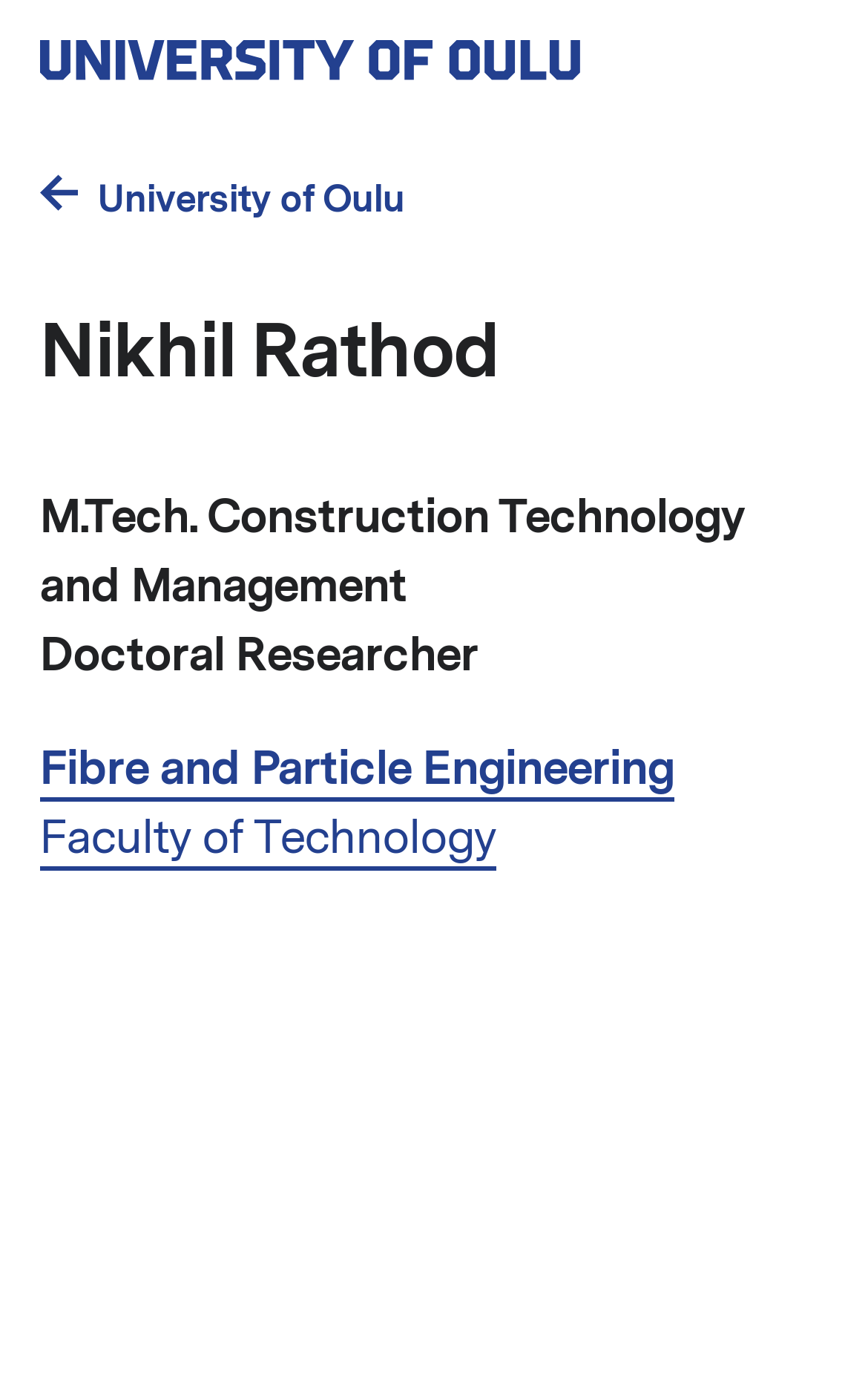What is the alternative to 'Accept all'?
Kindly offer a comprehensive and detailed response to the question.

The alternative to 'Accept all' is 'Accept only necessary cookies', which is another option provided in the cookie consent section.